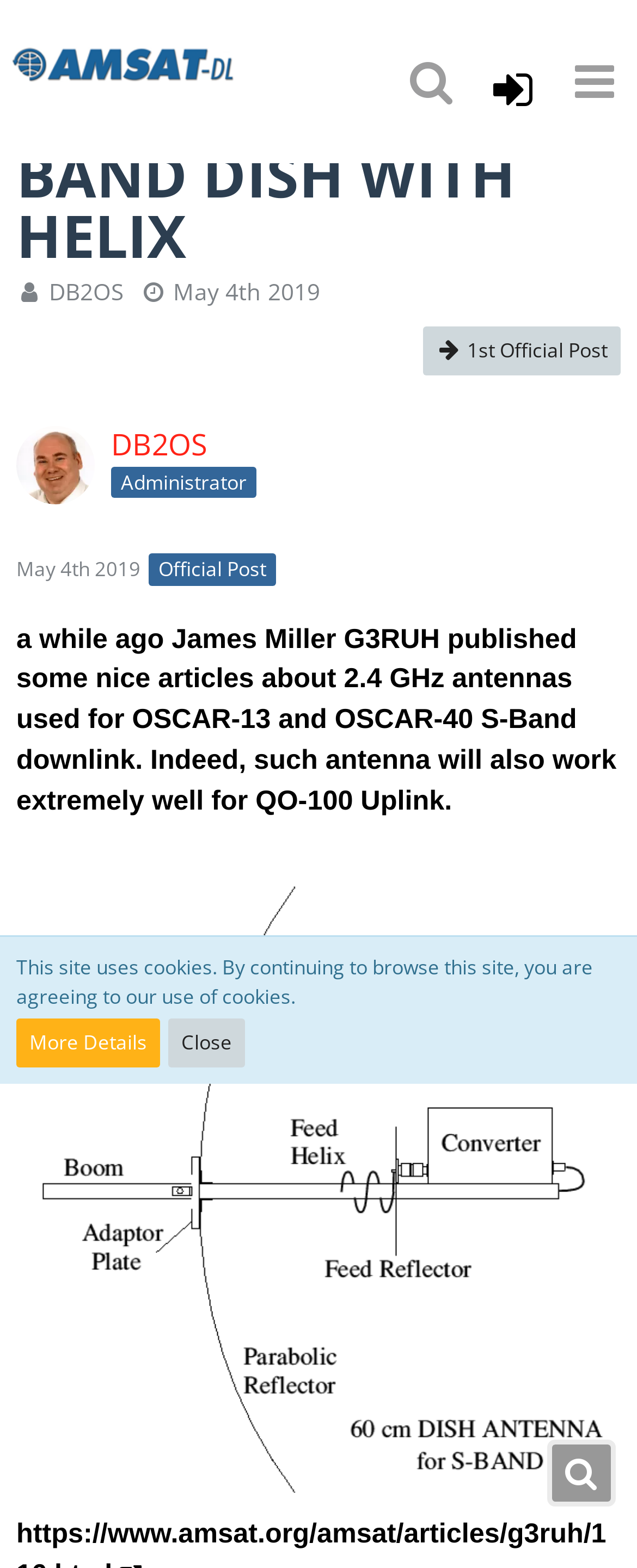What is the date of the official post?
Examine the image and give a concise answer in one word or a short phrase.

May 4th 2019